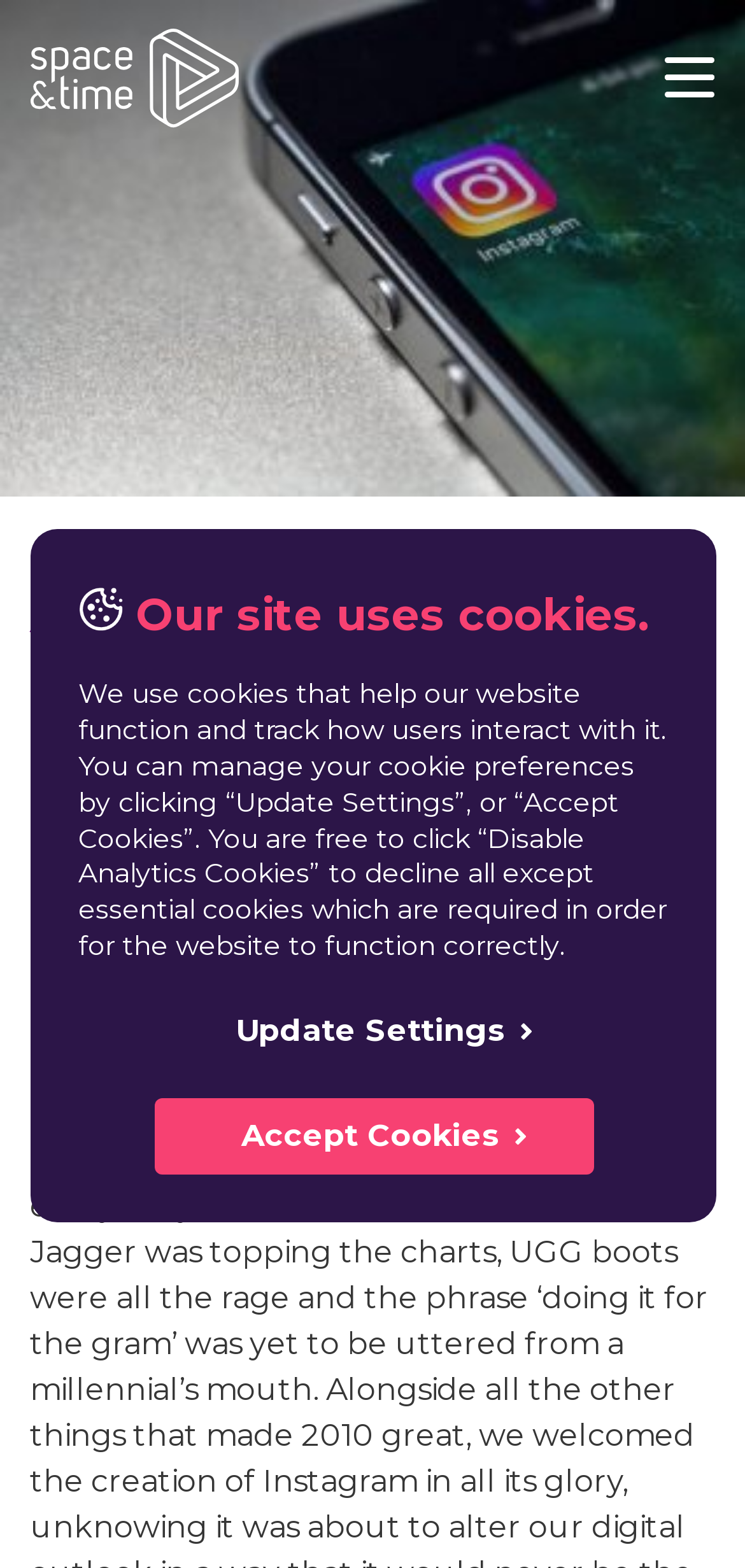What is the label of the checkbox in the mailing list form? Observe the screenshot and provide a one-word or short phrase answer.

Confirmed Opted In